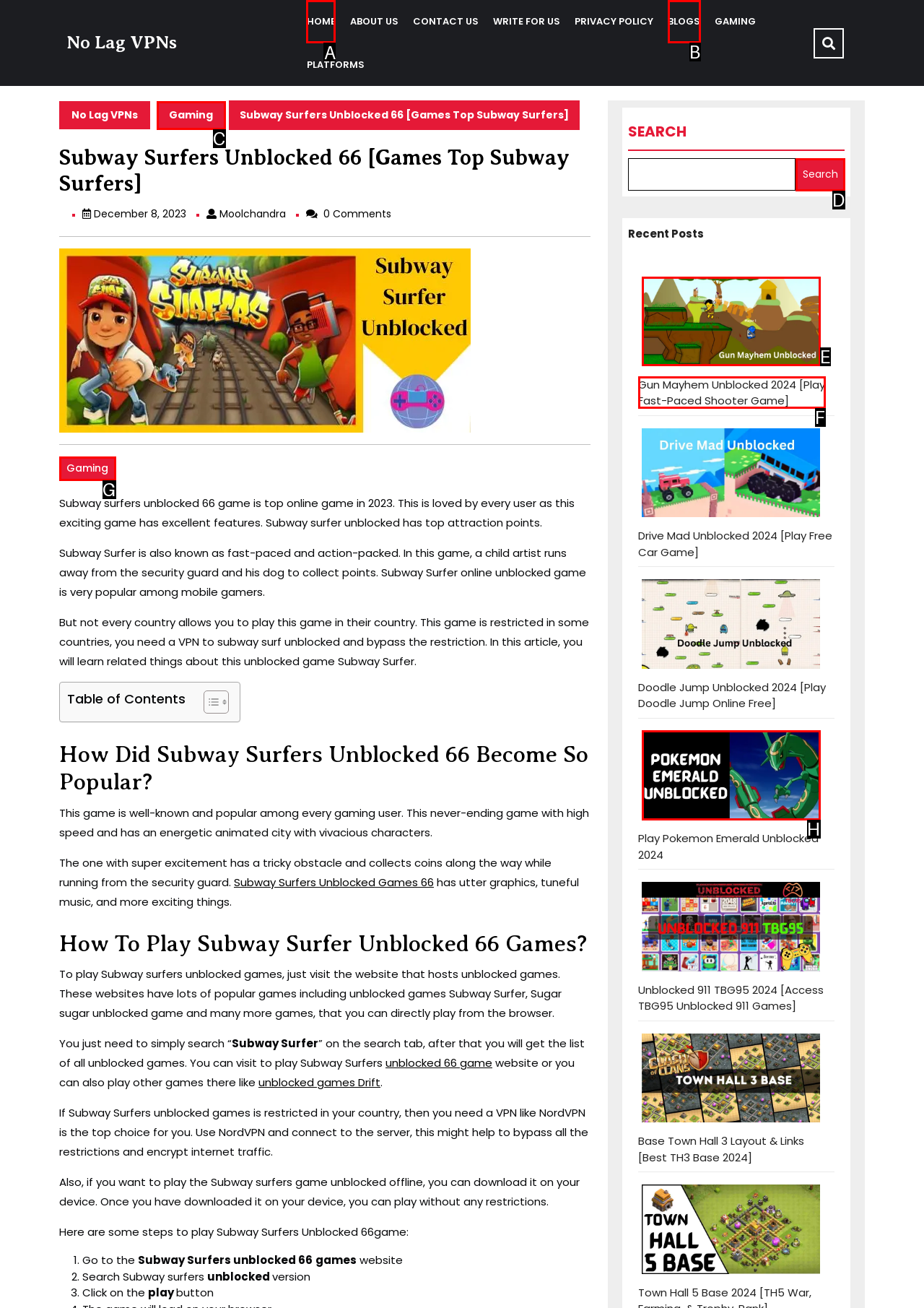To execute the task: Click on the 'HOME' link, which one of the highlighted HTML elements should be clicked? Answer with the option's letter from the choices provided.

A